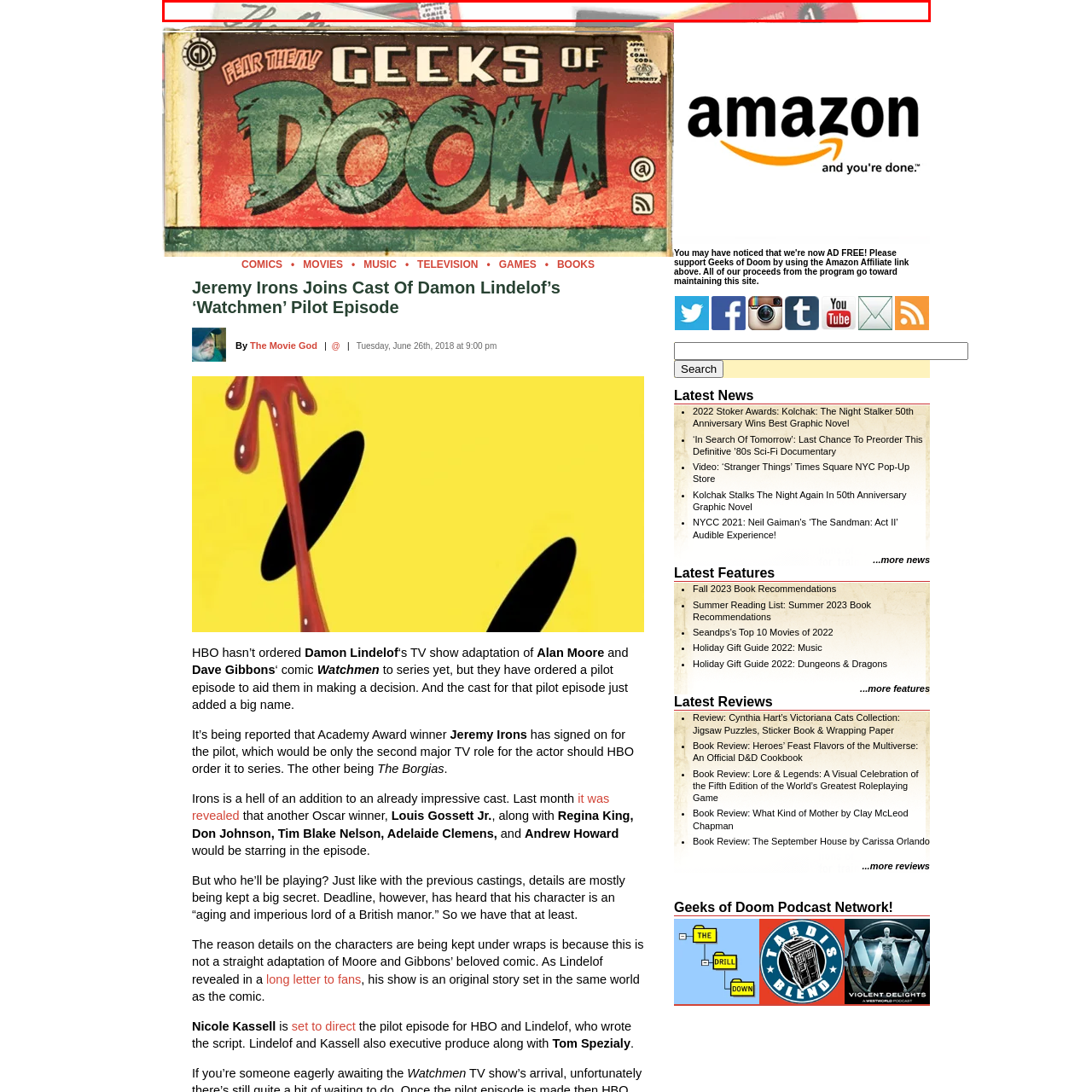What type of colors are used in the composition?
Look at the area highlighted by the red bounding box and answer the question in detail, drawing from the specifics shown in the image.

The composition might suggest a blend of vibrant colors, alongside soft, muted tones, creating a dynamic contrast, which promotes an engaging visual experience.